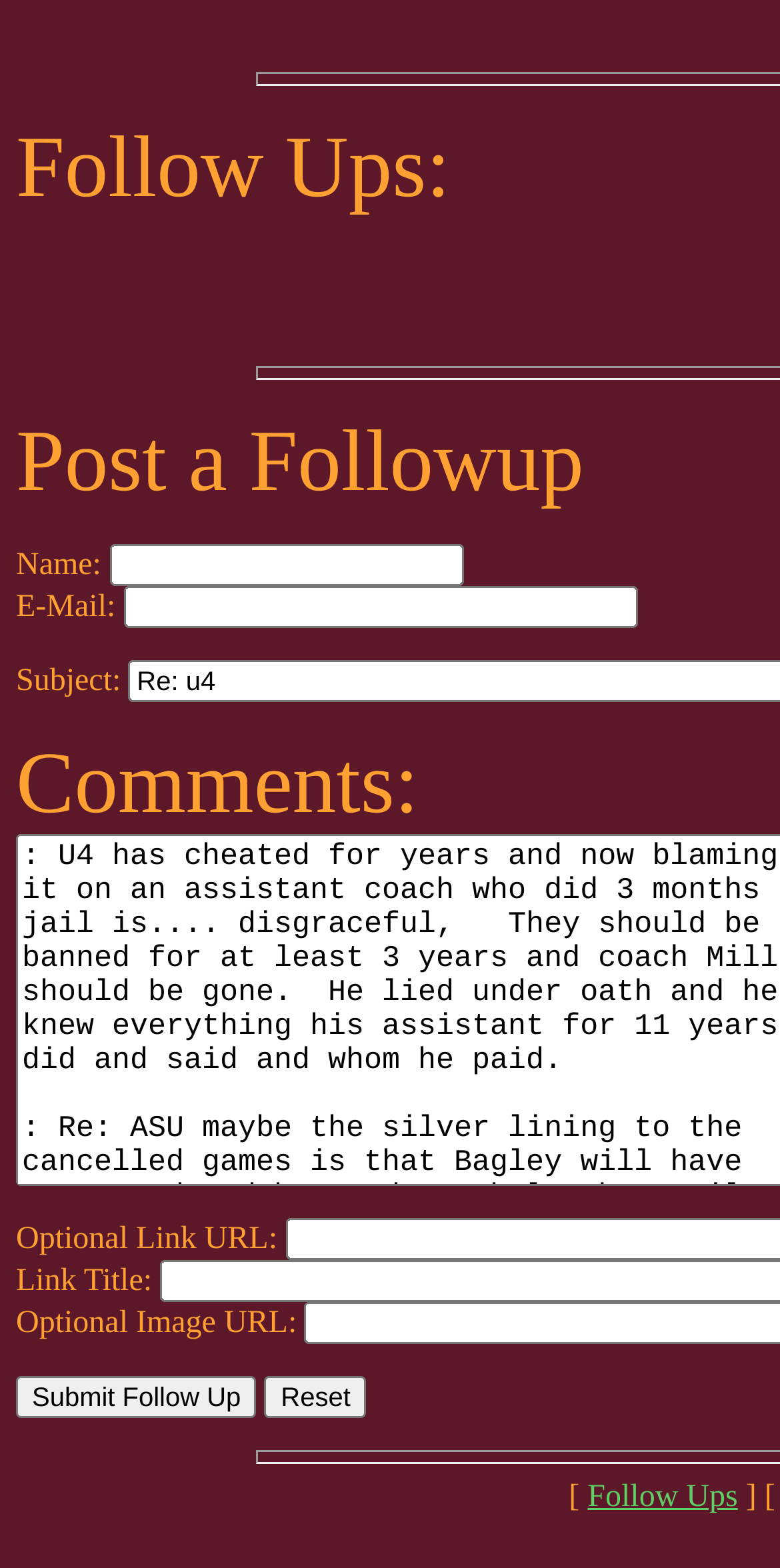Calculate the bounding box coordinates of the UI element given the description: "Read more".

None